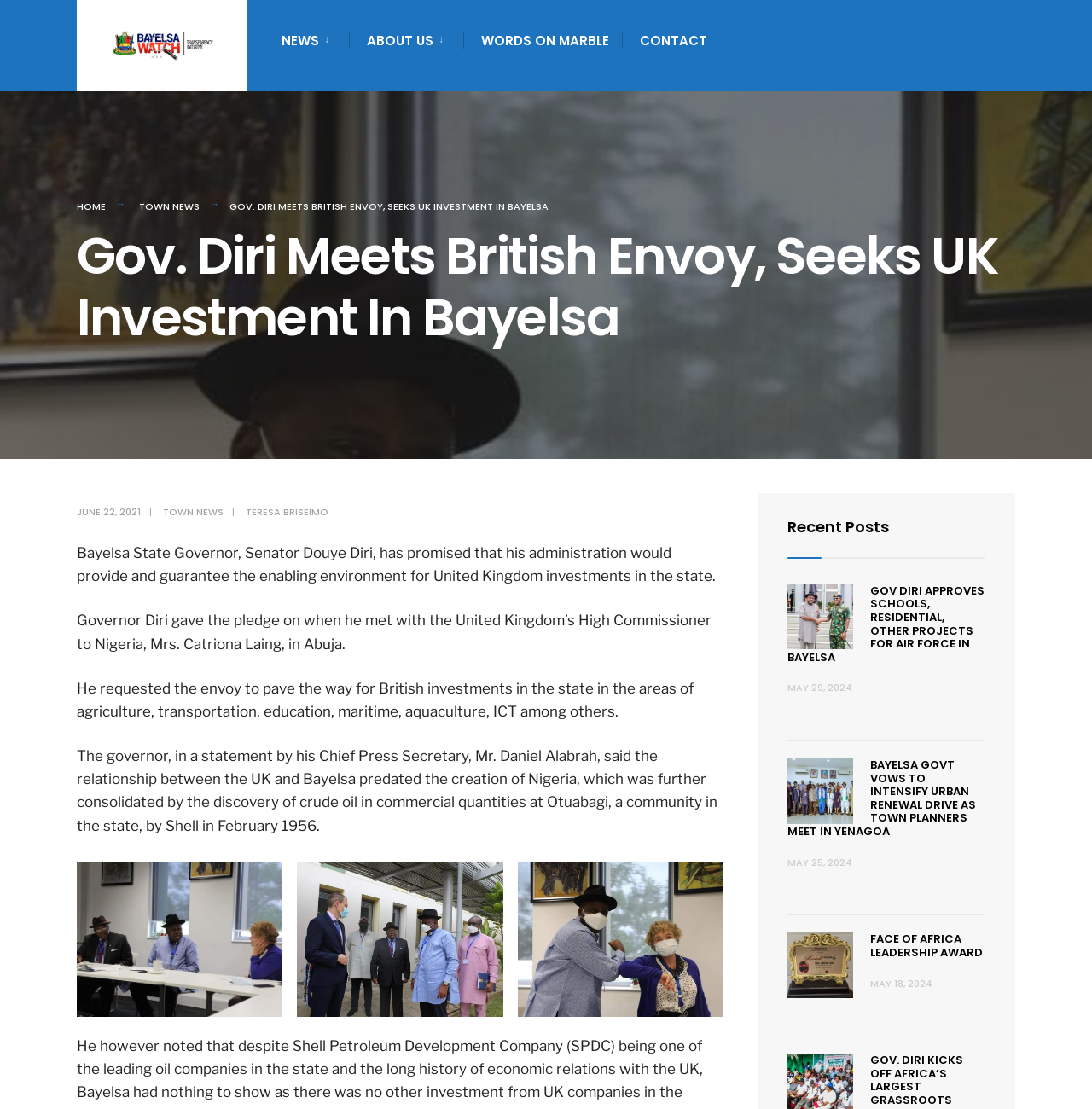Please specify the bounding box coordinates of the region to click in order to perform the following instruction: "Click the 'ADD TO CART' button".

None